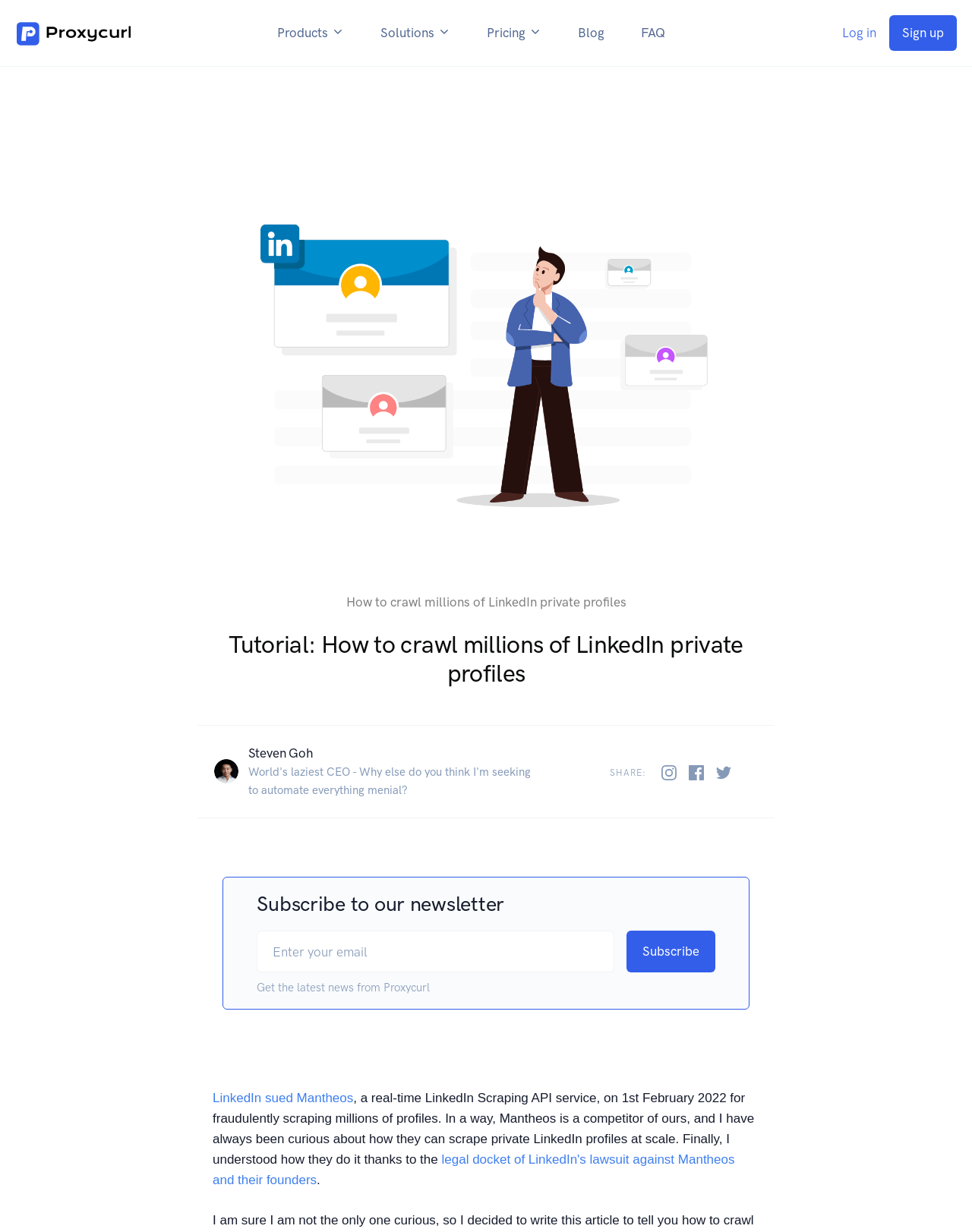Using floating point numbers between 0 and 1, provide the bounding box coordinates in the format (top-left x, top-left y, bottom-right x, bottom-right y). Locate the UI element described here: FAQ

[0.64, 0.014, 0.703, 0.04]